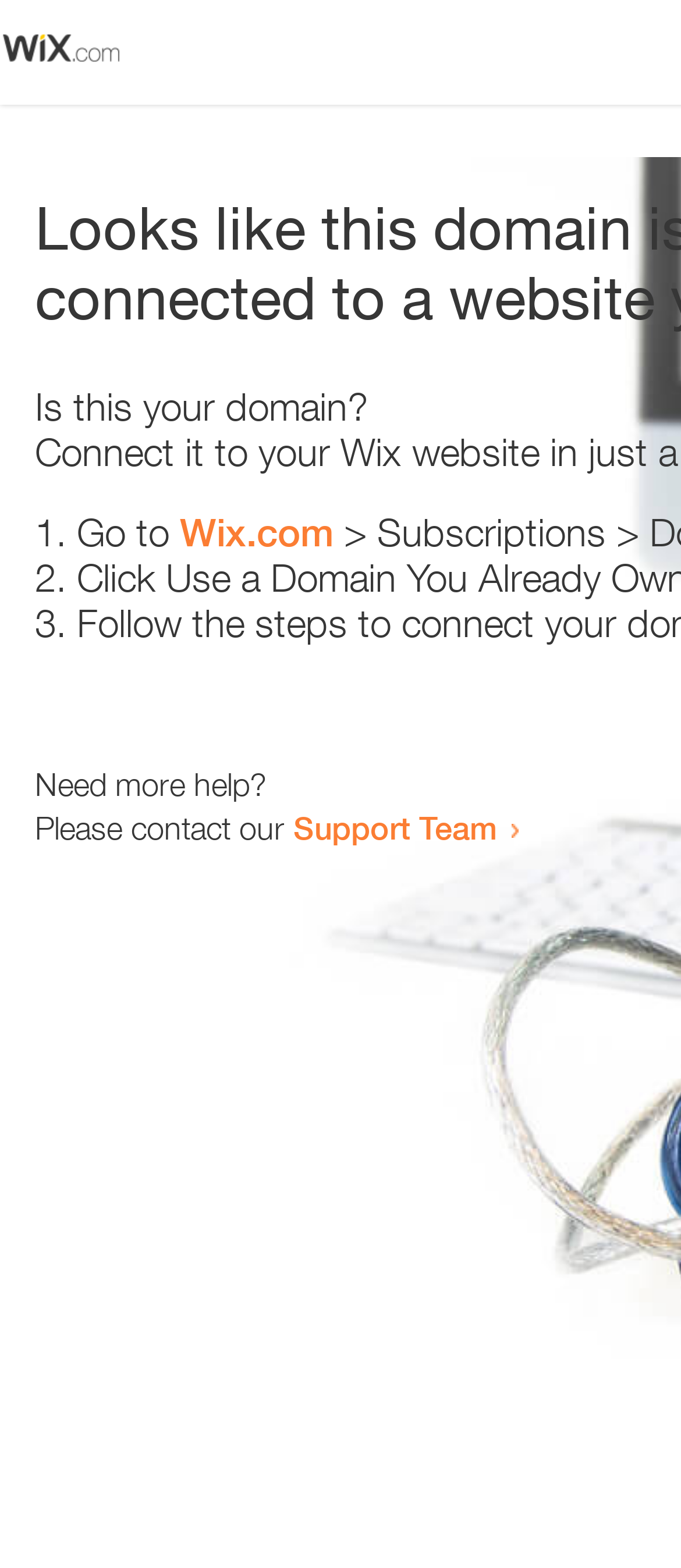Answer the following query with a single word or phrase:
What is the support team contact method?

Link